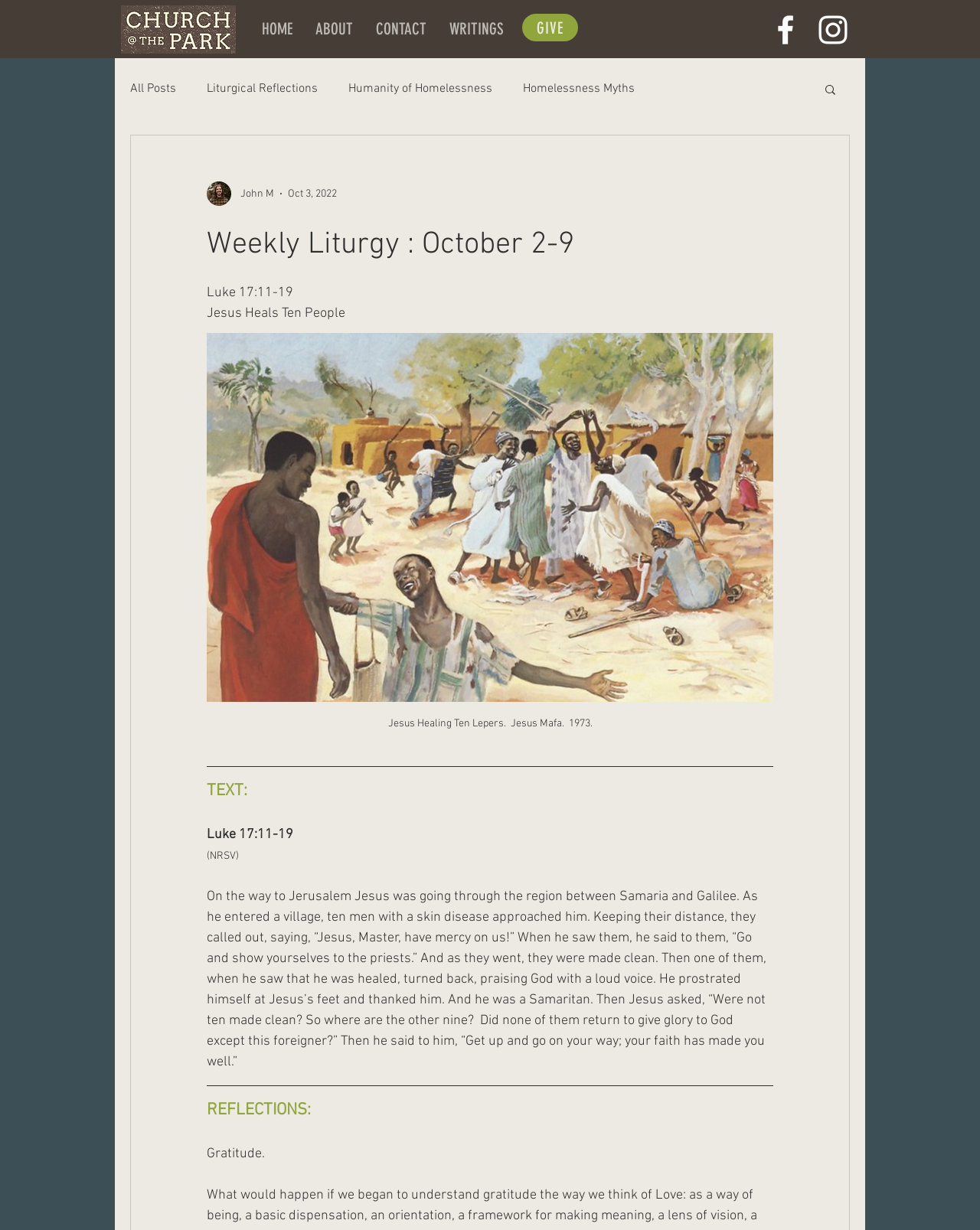Please identify the bounding box coordinates of the region to click in order to complete the given instruction: "Click on the HOME link". The coordinates should be four float numbers between 0 and 1, i.e., [left, top, right, bottom].

[0.255, 0.014, 0.31, 0.033]